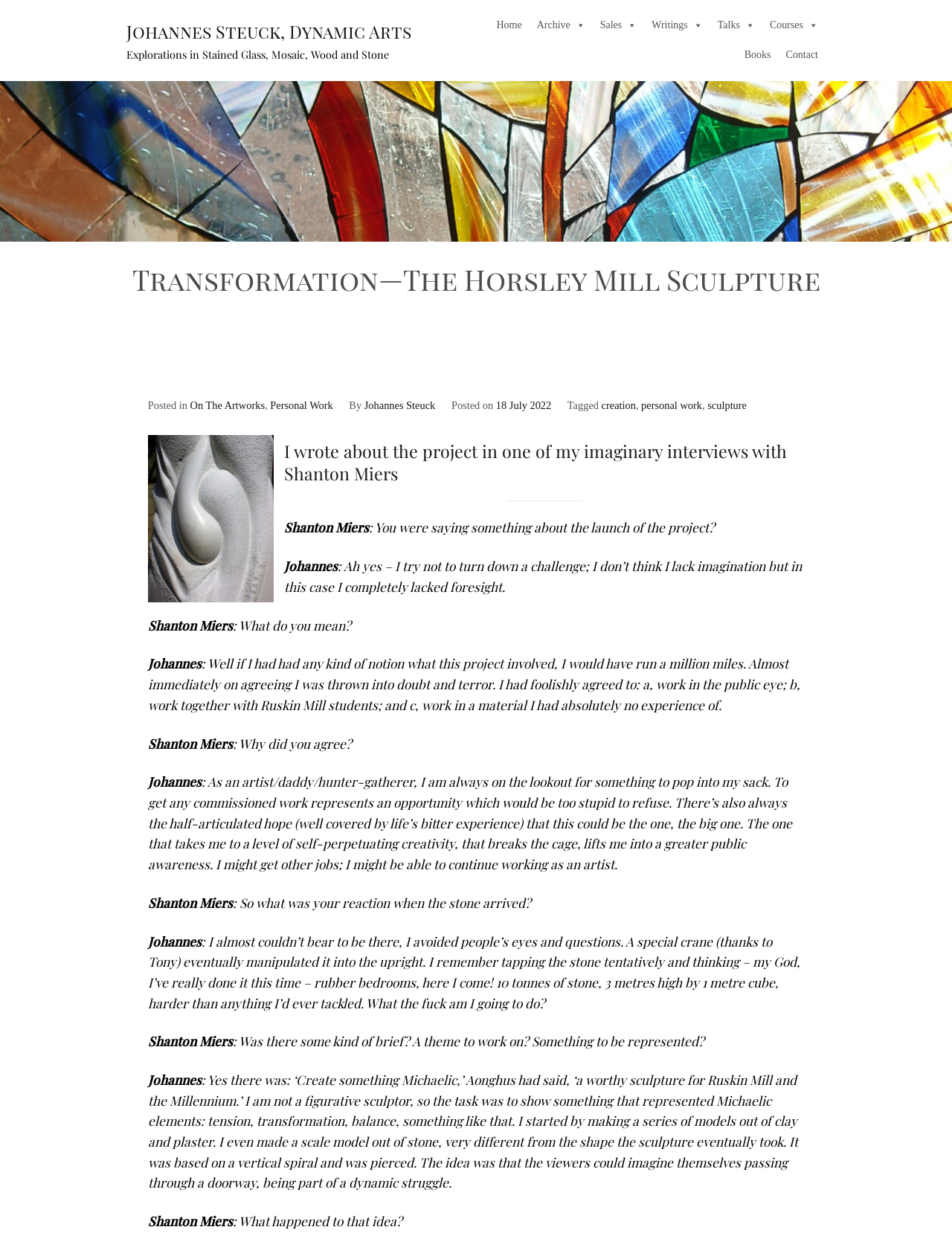Identify the bounding box for the UI element that is described as follows: "personal work".

[0.674, 0.318, 0.738, 0.328]